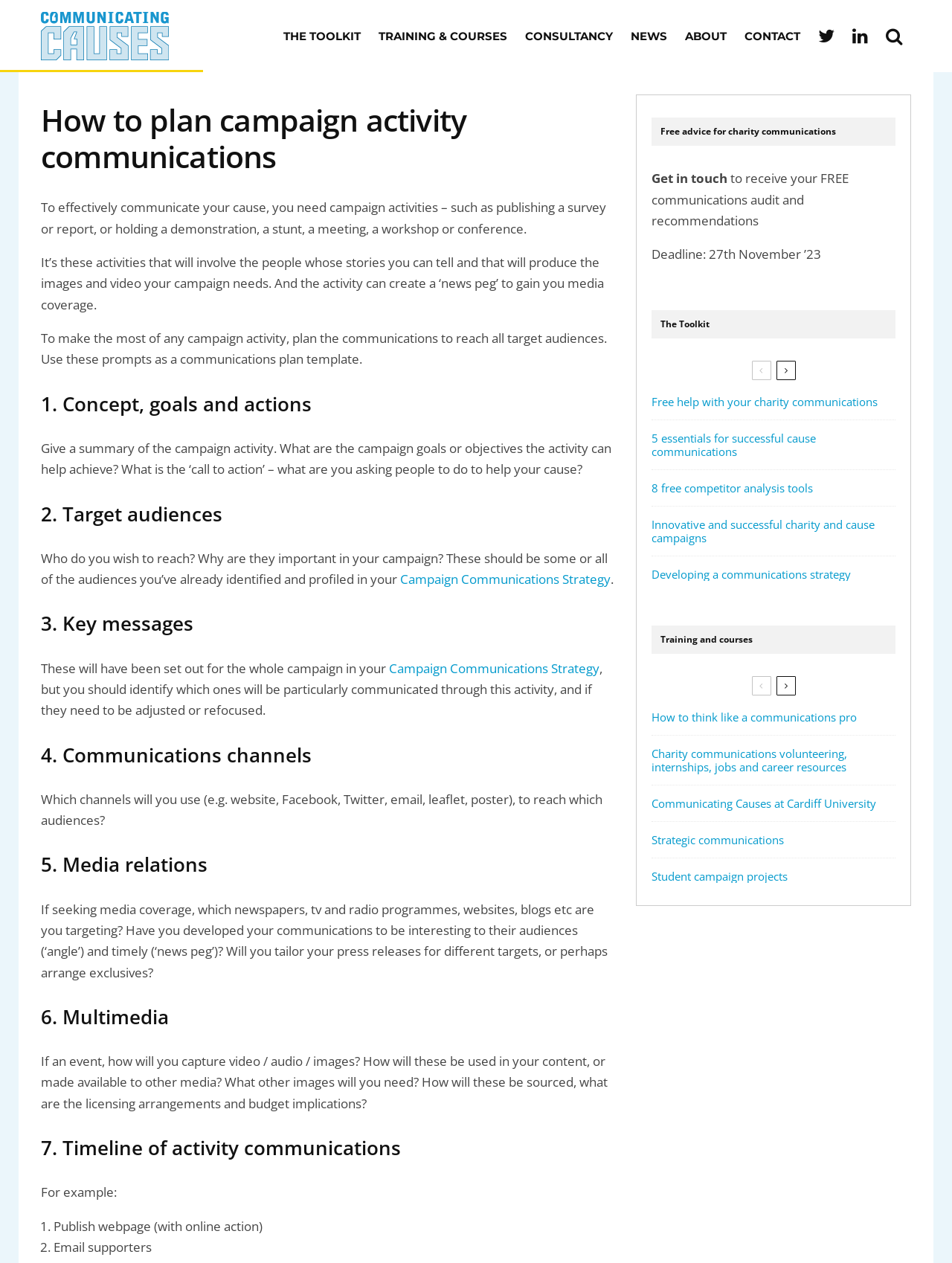Locate the bounding box coordinates of the clickable region necessary to complete the following instruction: "Click the '5 essentials for successful cause communications' link". Provide the coordinates in the format of four float numbers between 0 and 1, i.e., [left, top, right, bottom].

[0.684, 0.342, 0.941, 0.363]